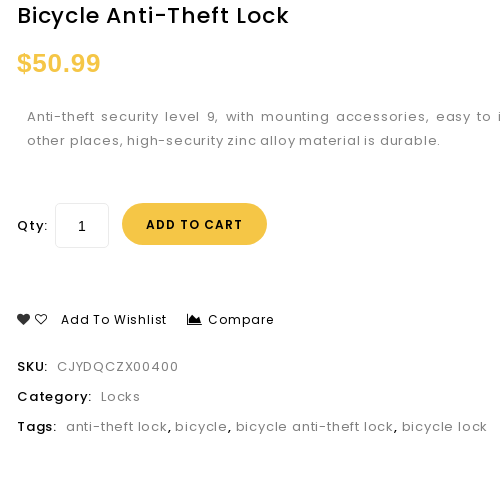Describe the scene in the image with detailed observations.

The image showcases a Bicycle Anti-Theft Lock, prominently displayed on a product page. Priced at $50.99, this high-security lock is rated at a security level of 9, ensuring robust protection for bicycles. Accompanying the lock are details highlighting its ease of installation and the durable construction from high-security zinc alloy. The lock comes with mounting accessories for versatile placement. 

The interface allows users to select the quantity desired and includes an "ADD TO CART" button for swift purchasing. Additionally, options to add the product to a wishlist or to compare it with other items are conveniently placed below the product description. The SKU listed for the lock is CJYDQCZX00400, and it falls under the "Locks" category. Relevant tags, such as "anti-theft lock," "bicycle," and "bicycle lock," provide further categorization. Overall, this image encapsulates key product information and emphasizes the lock's protective features for bicycle owners.